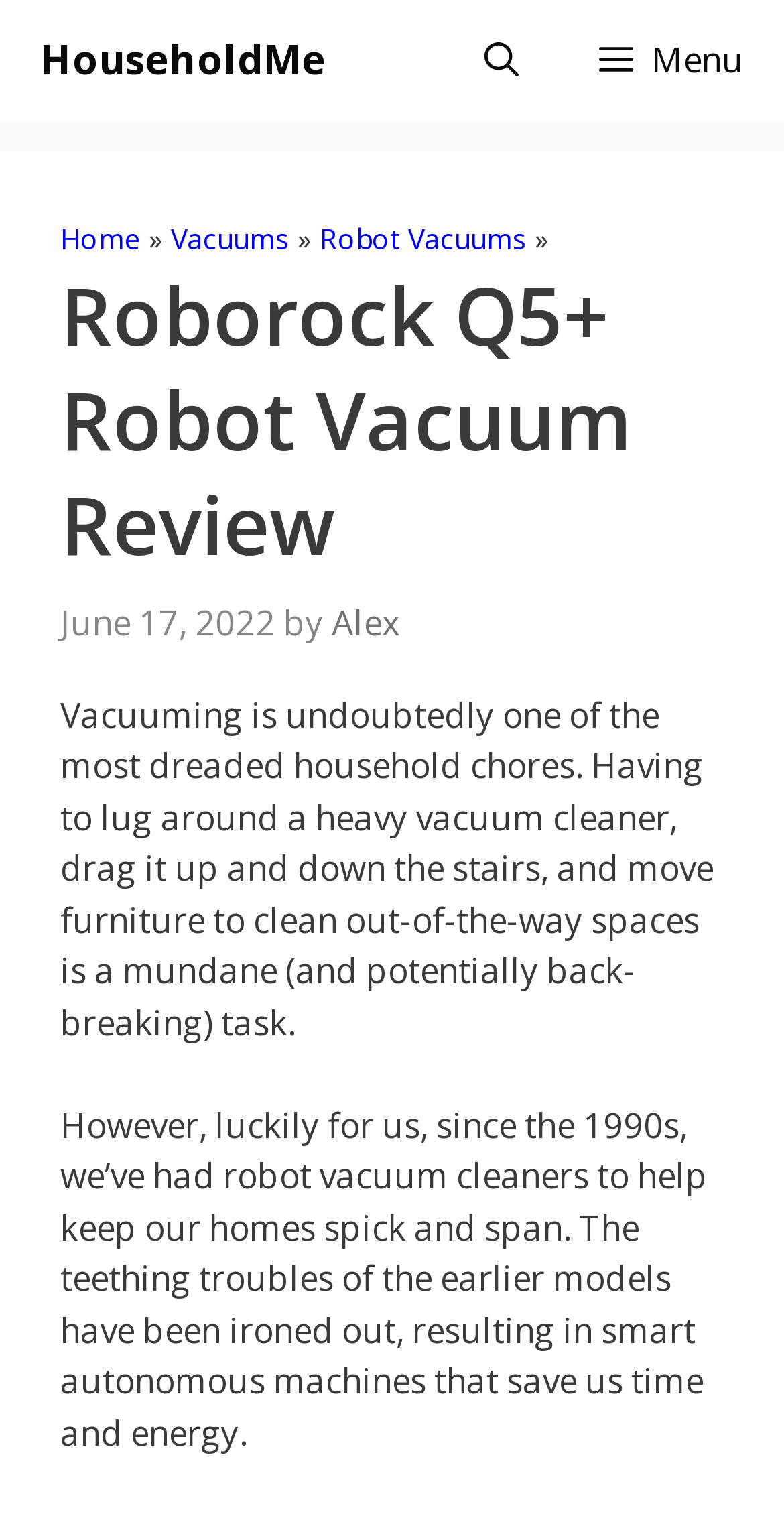Determine the bounding box coordinates of the clickable element to achieve the following action: 'read Roborock Q5+ Robot Vacuum Review'. Provide the coordinates as four float values between 0 and 1, formatted as [left, top, right, bottom].

[0.077, 0.173, 0.923, 0.379]